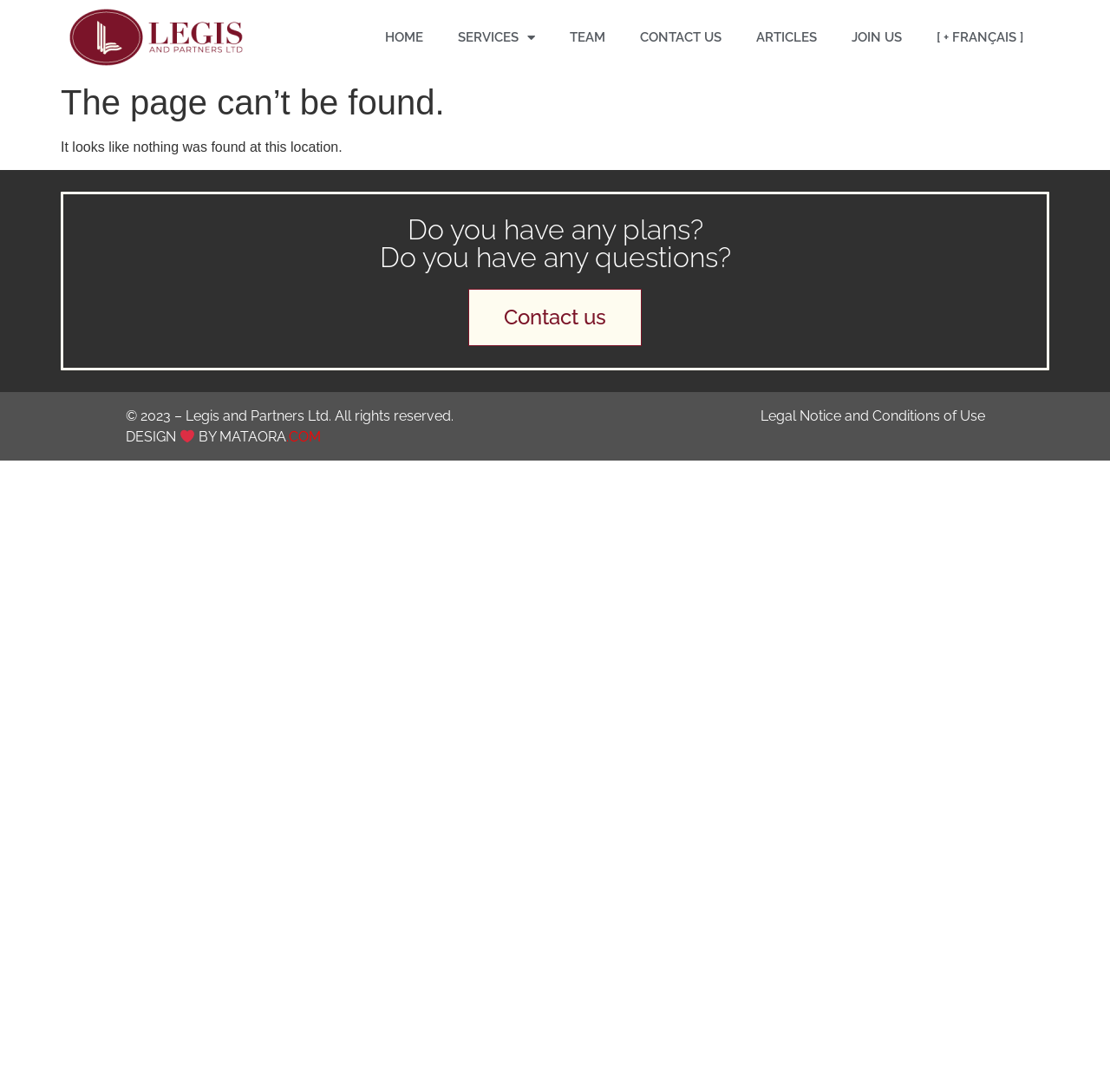What is the theme of the image at the bottom of the page?
Could you answer the question with a detailed and thorough explanation?

The image '❤' at the bottom of the page, along with the text 'DESIGN BY MATAORA', suggests that the theme of the image is love or affection.